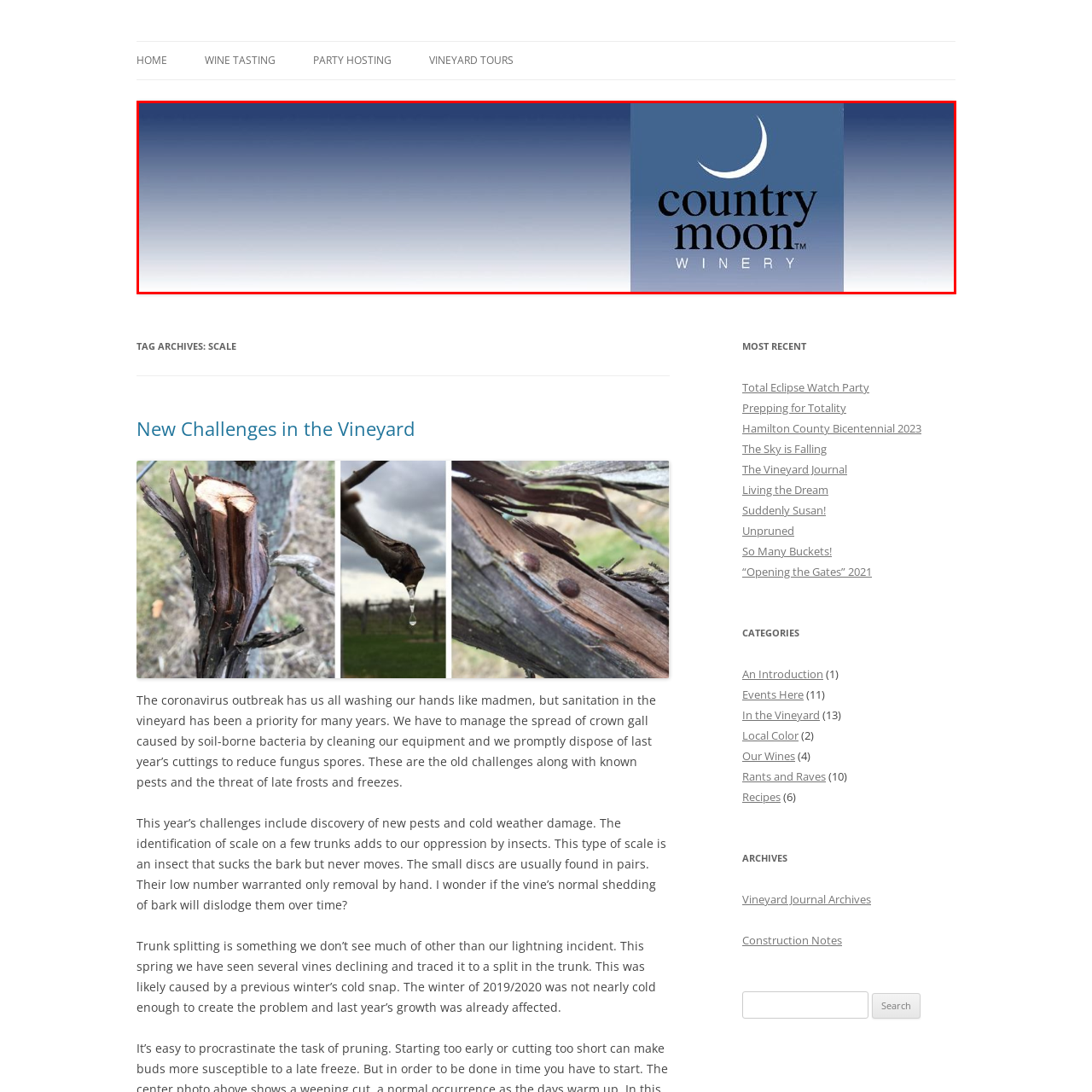What is the font style of the brand name?
Inspect the image portion within the red bounding box and deliver a detailed answer to the question.

The brand name 'country moon' is written in lowercase letters, which gives a sense of elegance and sophistication to the overall design of the logo.